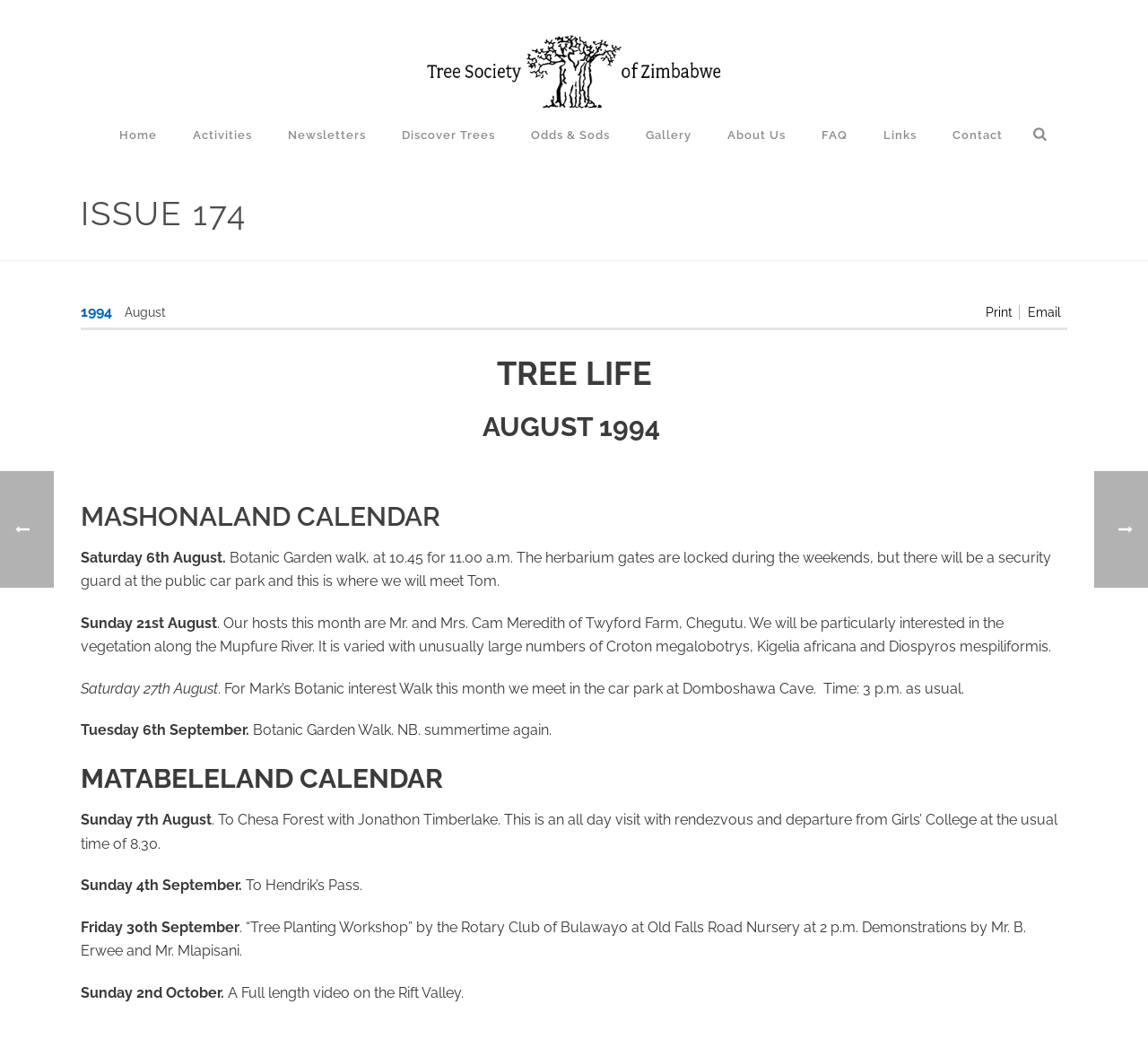Determine the bounding box coordinates (top-left x, top-left y, bottom-right x, bottom-right y) of the UI element described in the following text: Links

[0.754, 0.107, 0.814, 0.152]